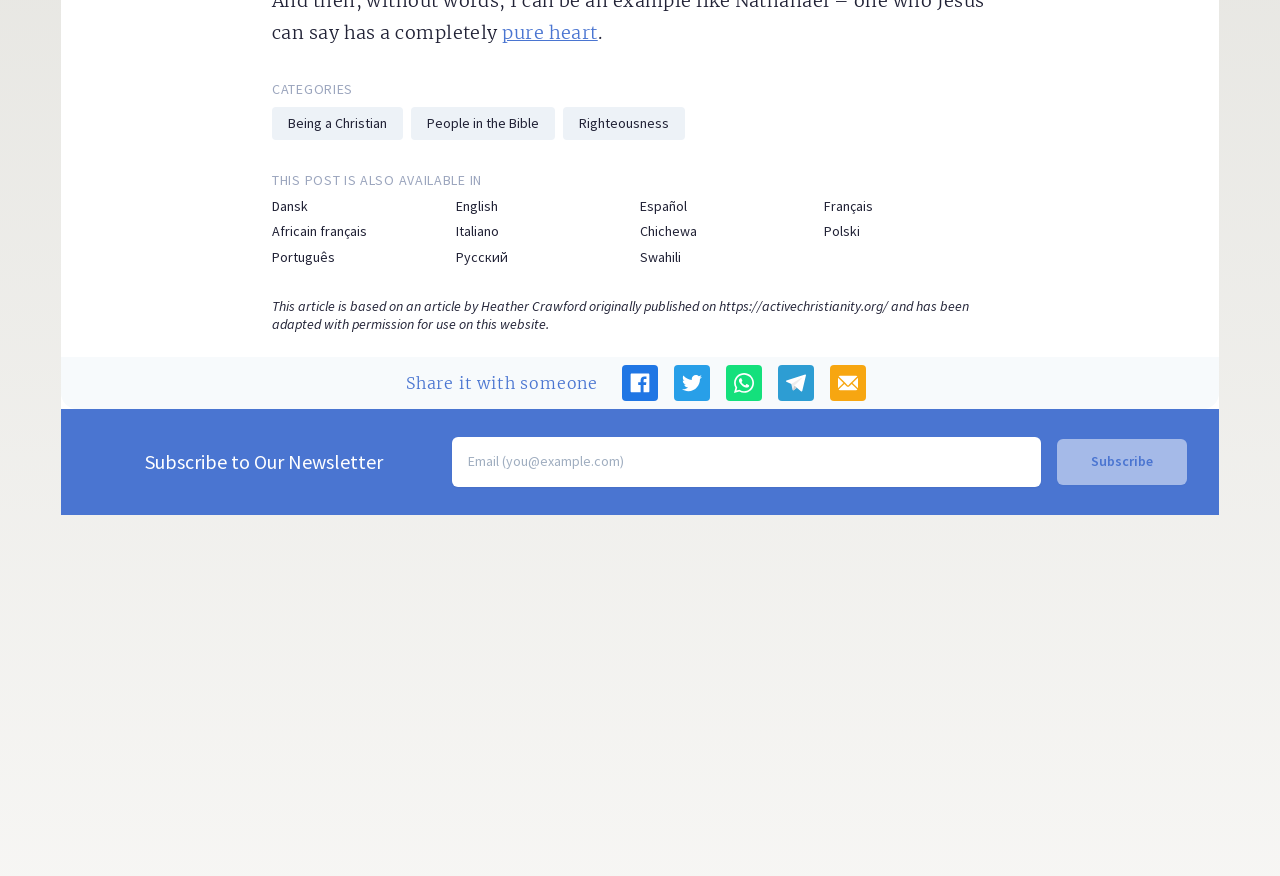Provide the bounding box coordinates of the HTML element described as: "Being a Christian". The bounding box coordinates should be four float numbers between 0 and 1, i.e., [left, top, right, bottom].

[0.212, 0.122, 0.315, 0.16]